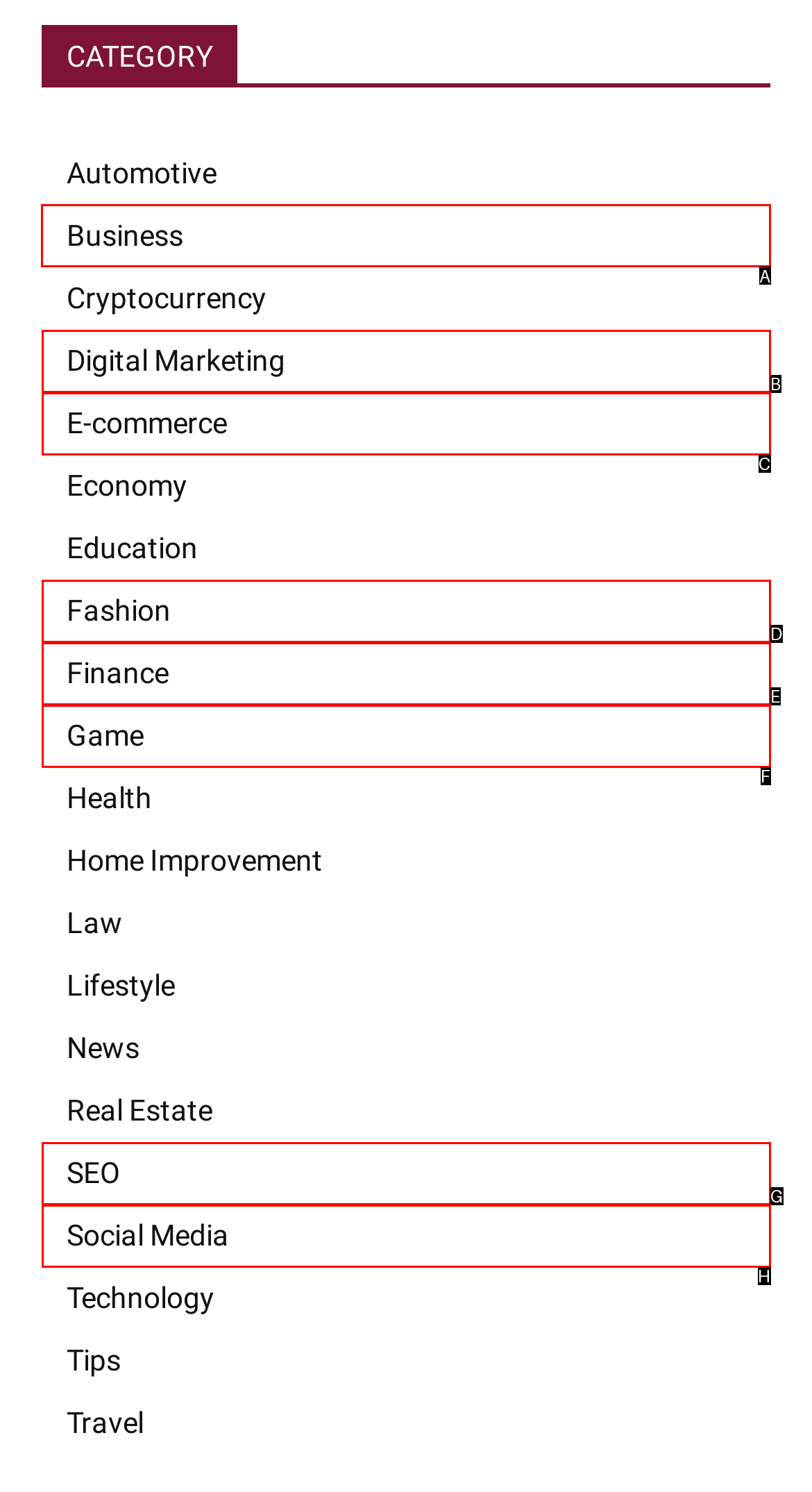Choose the UI element you need to click to carry out the task: Select Business.
Respond with the corresponding option's letter.

A